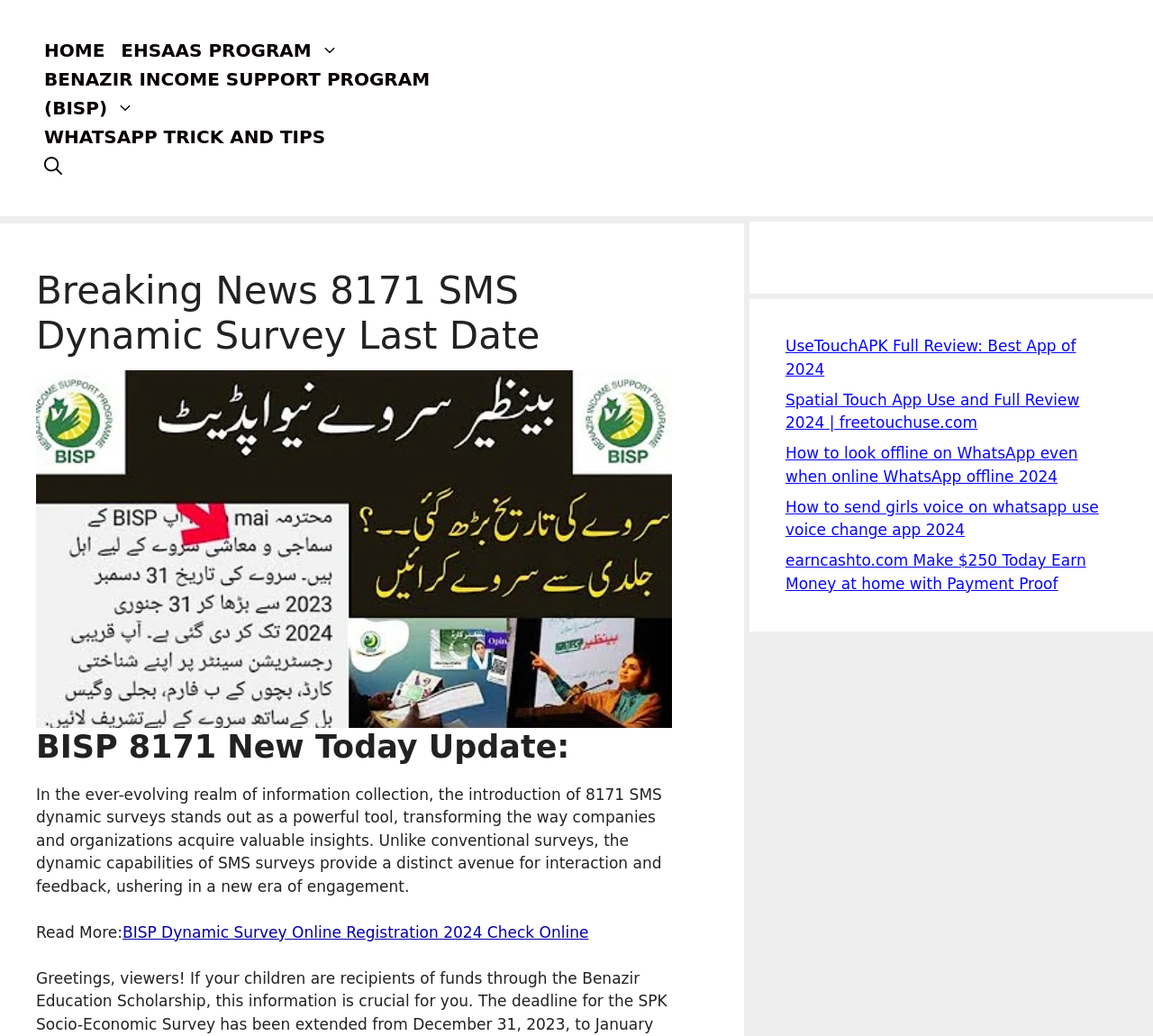What is the topic of the article mentioned in the link 'BISP Dynamic Survey Online Registration 2024 Check Online'?
Kindly give a detailed and elaborate answer to the question.

I found the answer by looking at the link 'BISP Dynamic Survey Online Registration 2024 Check Online', which suggests that the article is about the BISP Dynamic Survey.